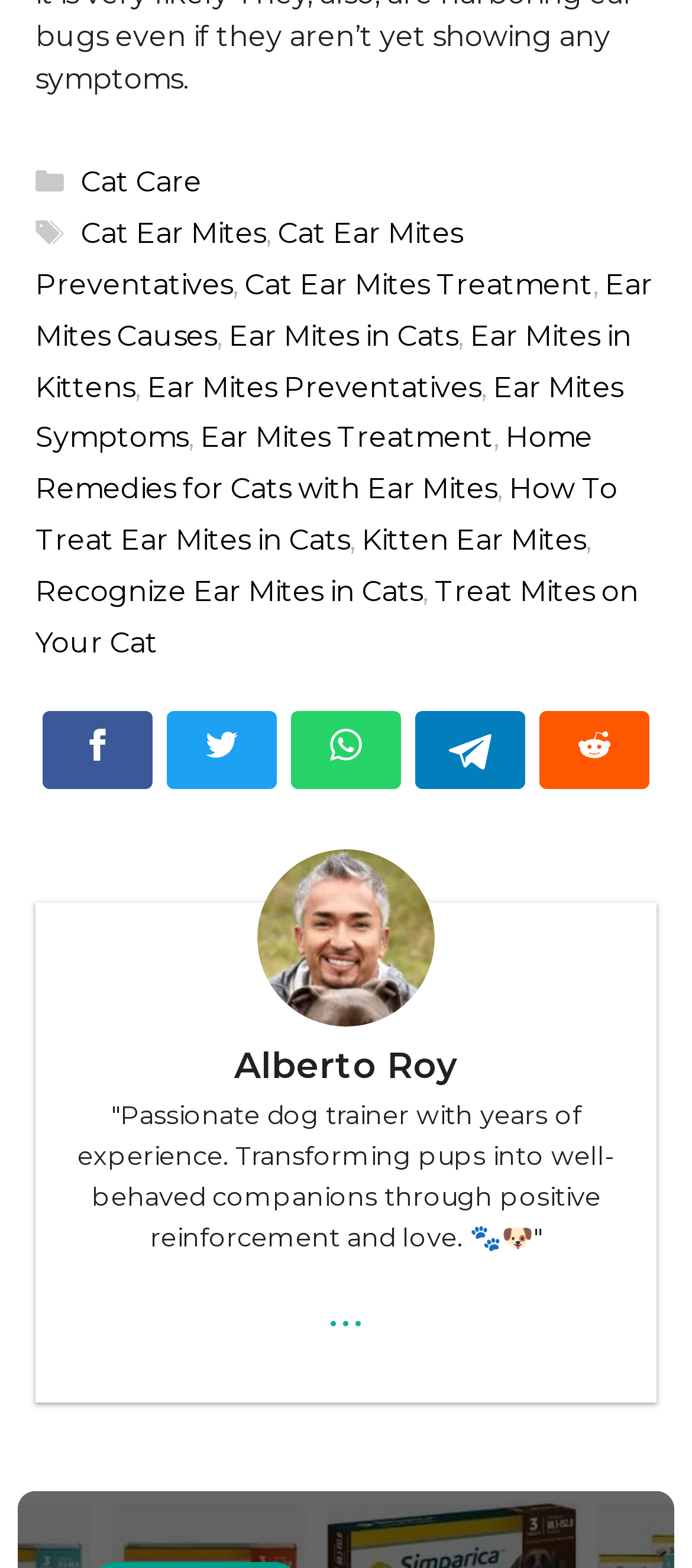Can you find the bounding box coordinates of the area I should click to execute the following instruction: "Click on the 'Ear Mites Symptoms' link"?

[0.051, 0.236, 0.9, 0.29]